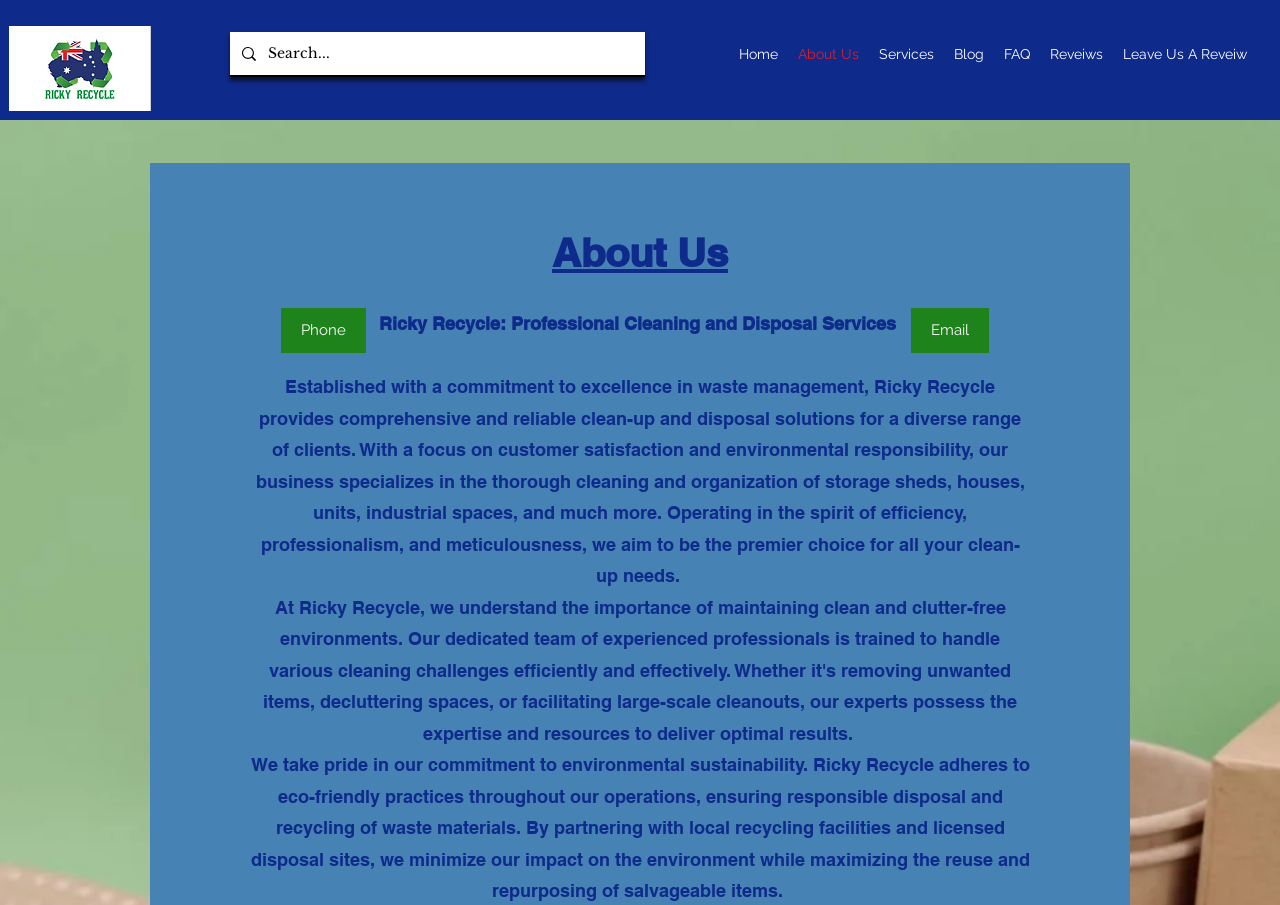Identify the bounding box coordinates for the region to click in order to carry out this instruction: "Click the Ricky Recycle logo". Provide the coordinates using four float numbers between 0 and 1, formatted as [left, top, right, bottom].

[0.007, 0.0, 0.118, 0.151]